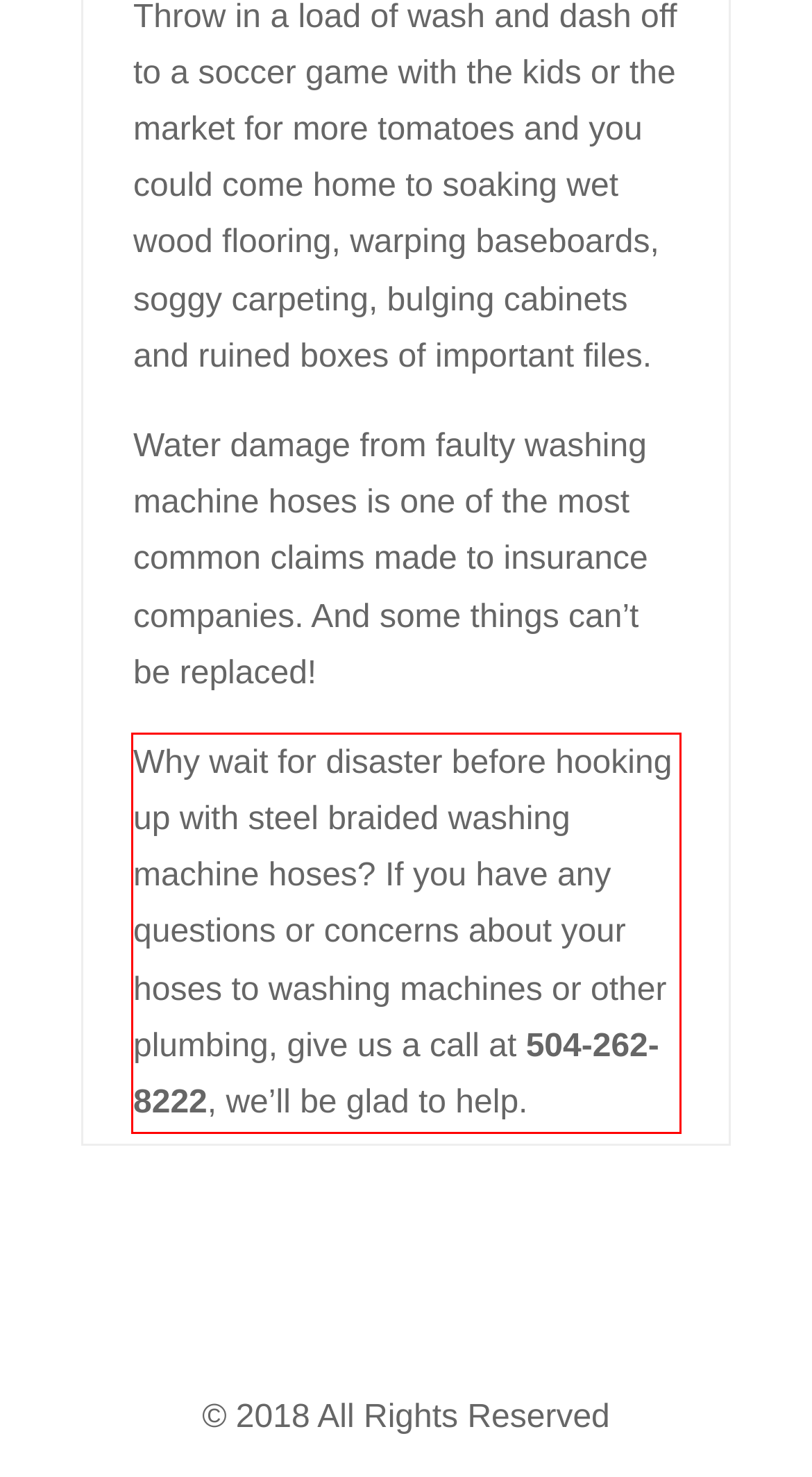You are provided with a screenshot of a webpage containing a red bounding box. Please extract the text enclosed by this red bounding box.

Why wait for disaster before hooking up with steel braided washing machine hoses? If you have any questions or concerns about your hoses to washing machines or other plumbing, give us a call at 504-262-8222, we’ll be glad to help.